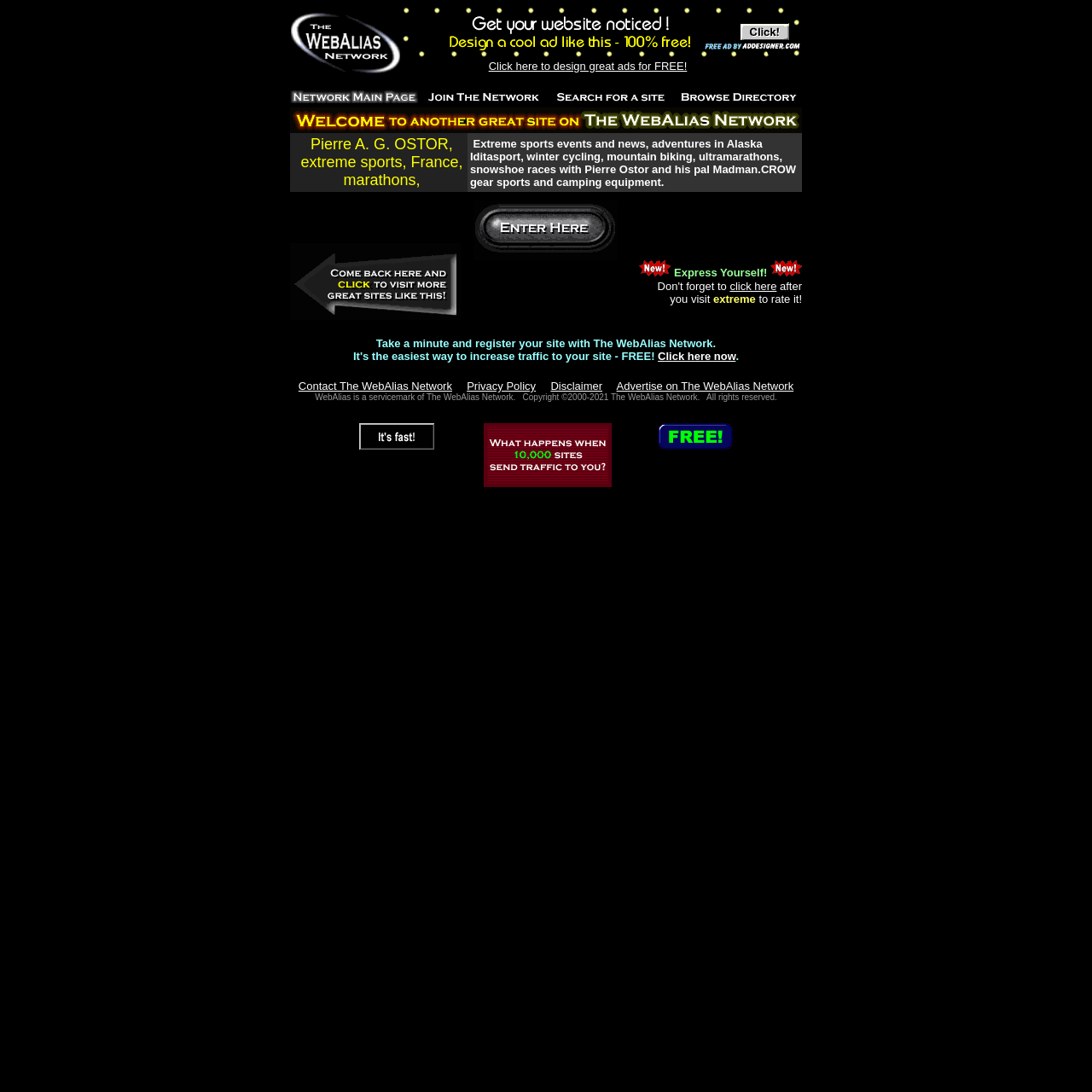How many links are there in the 'When you're done at extreme...' section?
Please provide a full and detailed response to the question.

By analyzing the webpage structure, I found that there are two links in the section 'When you're done at extreme, be sure to check out these great sites!' which are 'When you're done at extreme, be sure to check out these great sites!' and 'click here'.